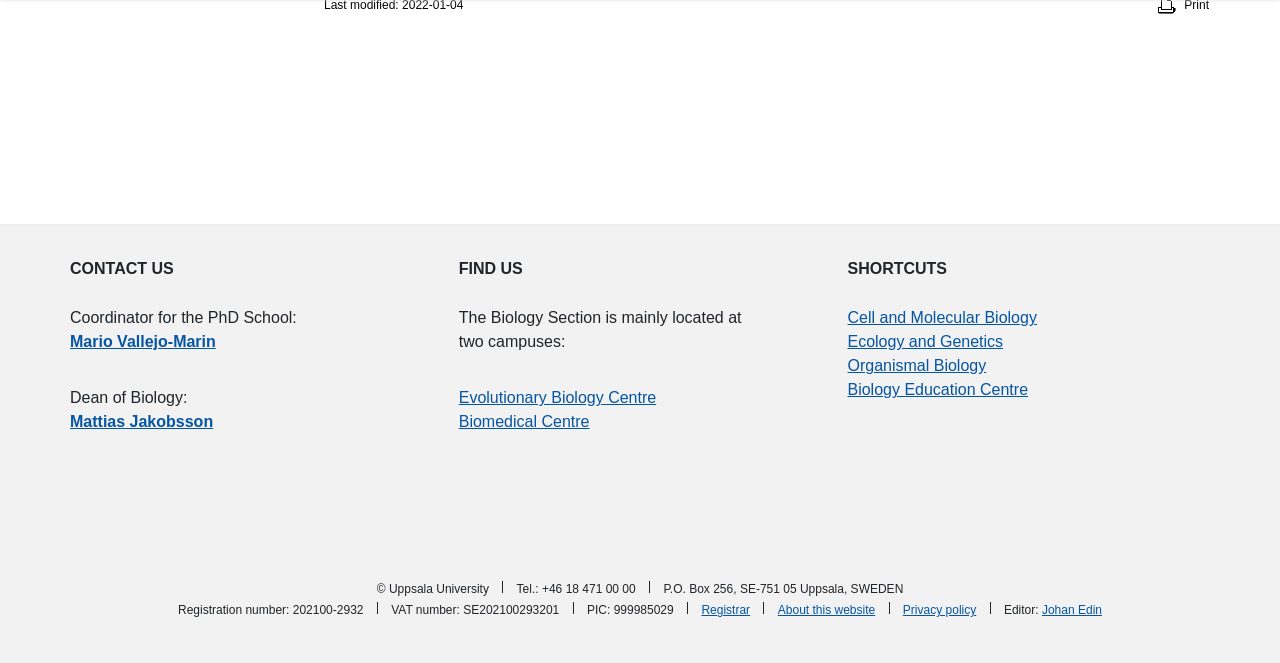Please determine the bounding box coordinates of the section I need to click to accomplish this instruction: "Find the Evolutionary Biology Centre".

[0.358, 0.587, 0.513, 0.613]